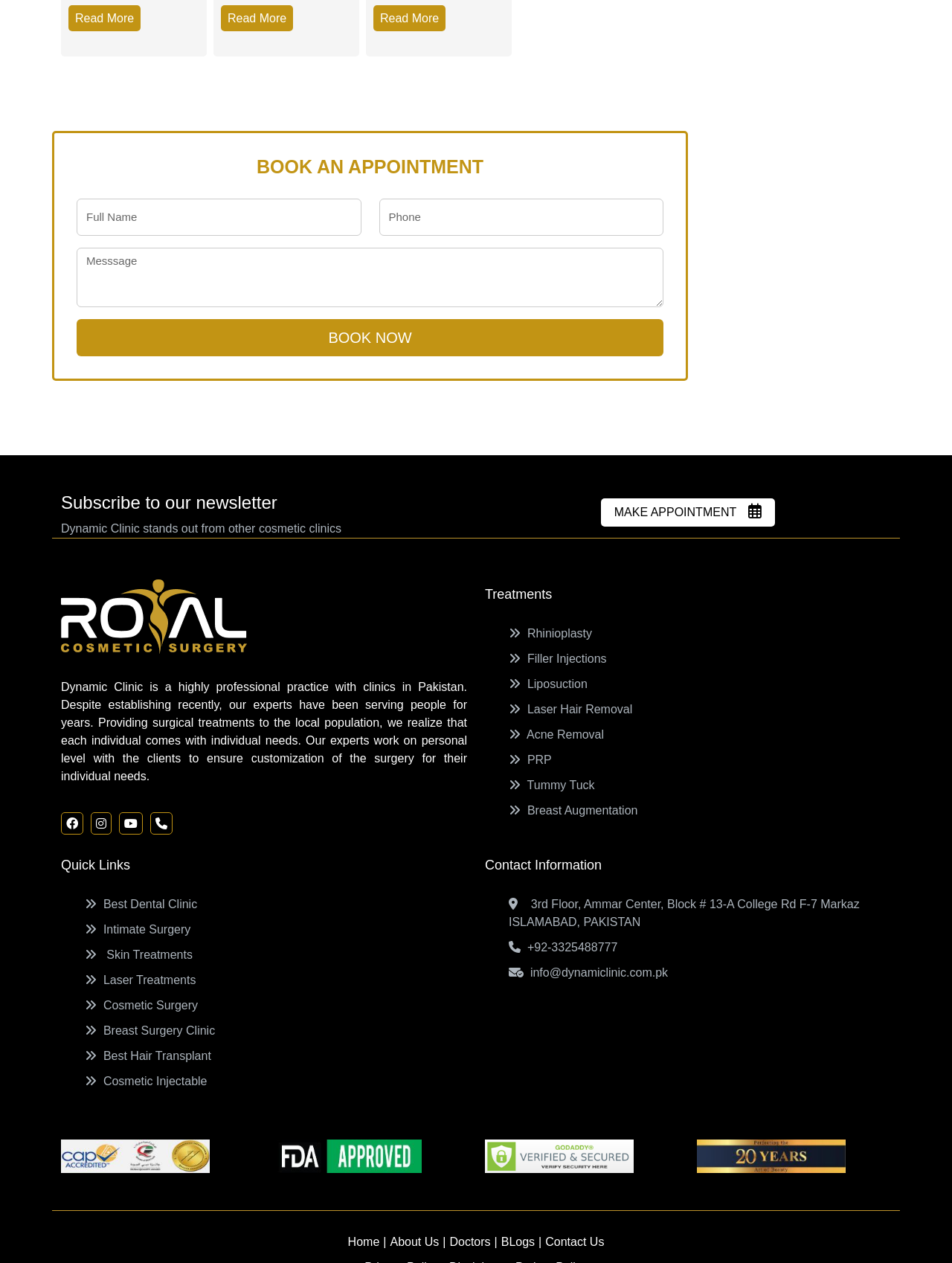Locate the bounding box coordinates of the area where you should click to accomplish the instruction: "Read more about treatments".

[0.534, 0.497, 0.622, 0.507]